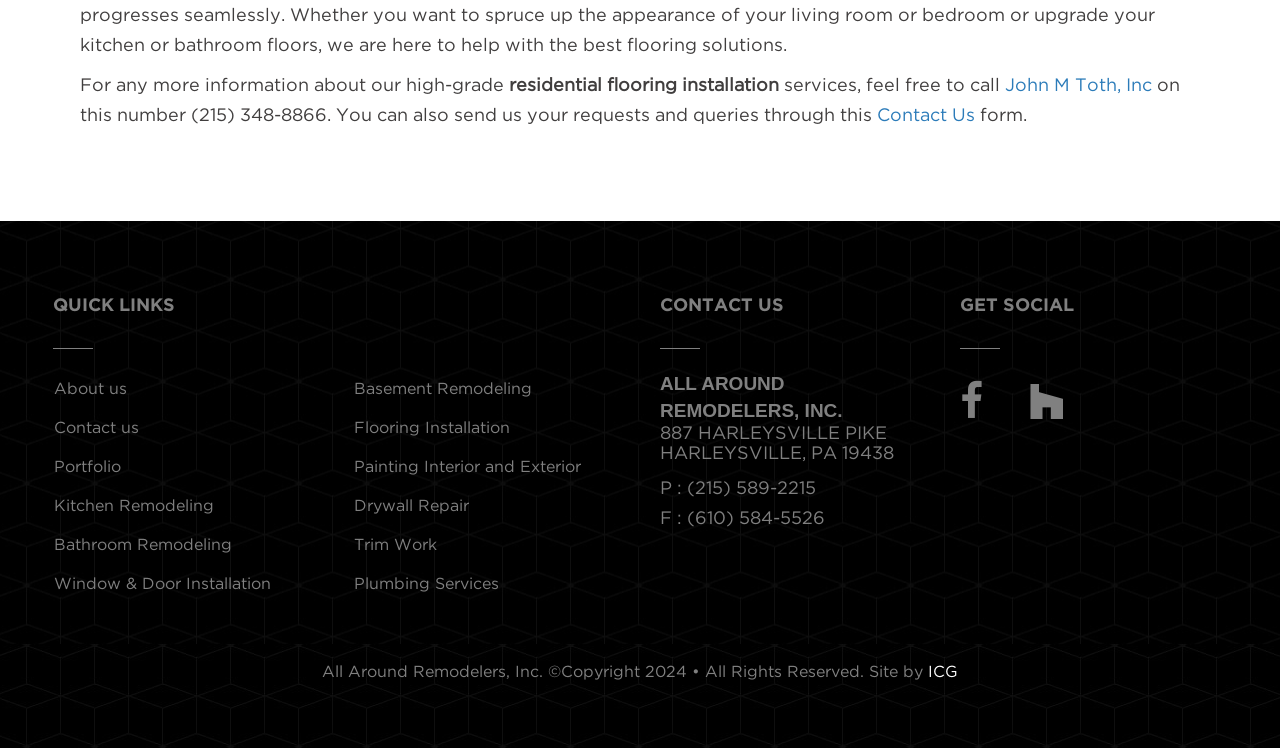Can you identify the bounding box coordinates of the clickable region needed to carry out this instruction: 'Check 'ALL AROUND REMODELERS, INC.' contact information'? The coordinates should be four float numbers within the range of 0 to 1, stated as [left, top, right, bottom].

[0.516, 0.496, 0.719, 0.567]